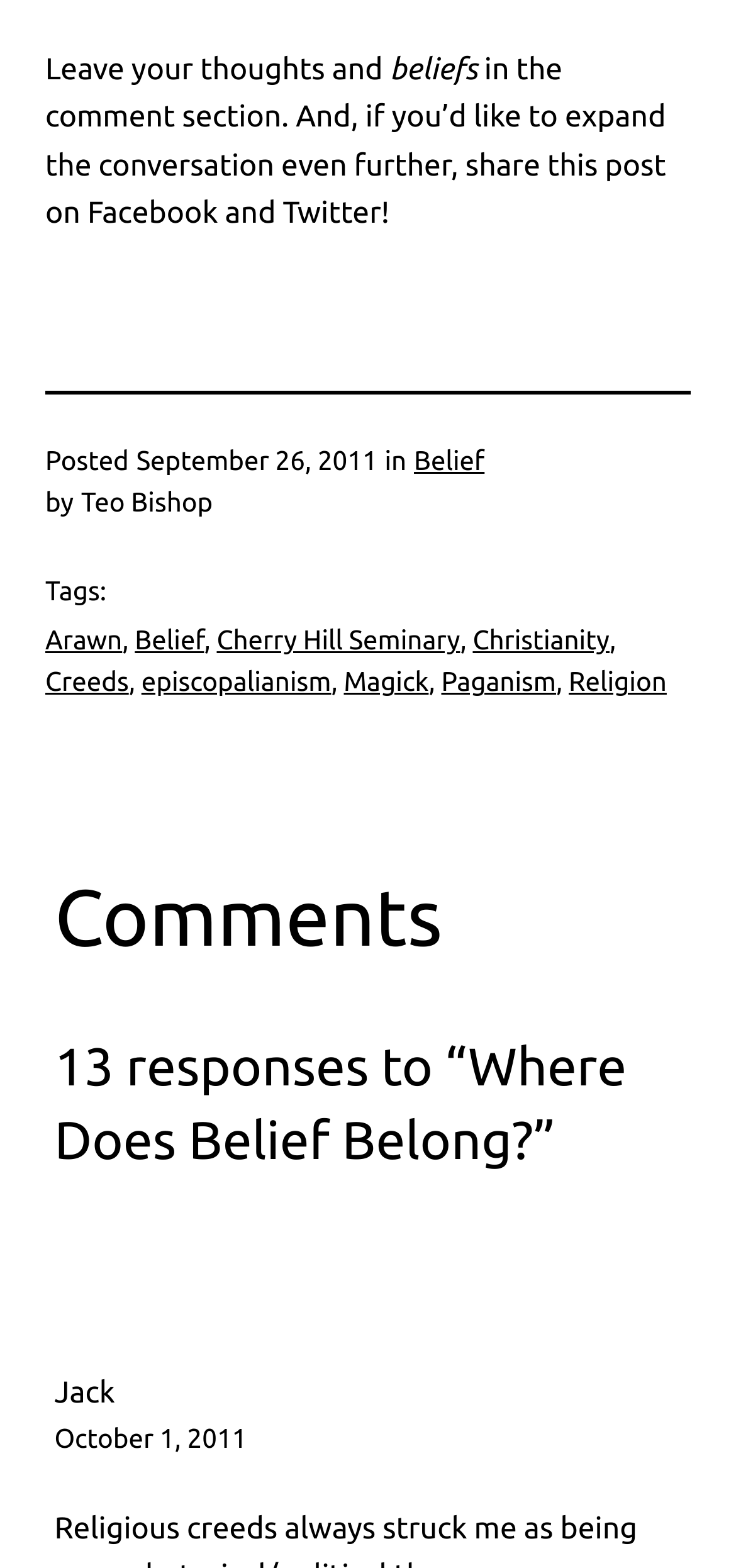What is the date of the post?
Please answer using one word or phrase, based on the screenshot.

September 26, 2011